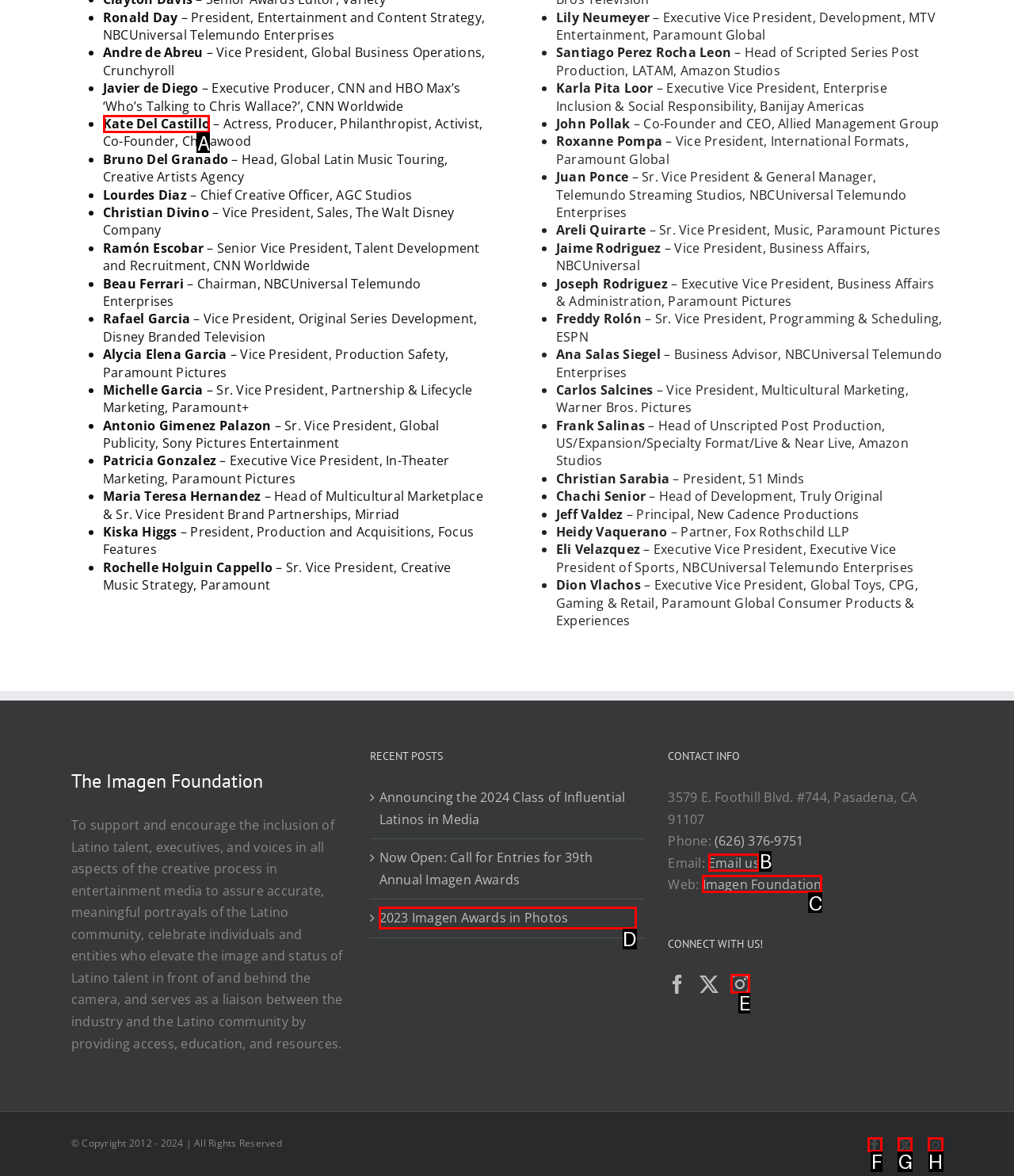Identify the correct UI element to click on to achieve the following task: Read about Kate Del Castillo's work Respond with the corresponding letter from the given choices.

A